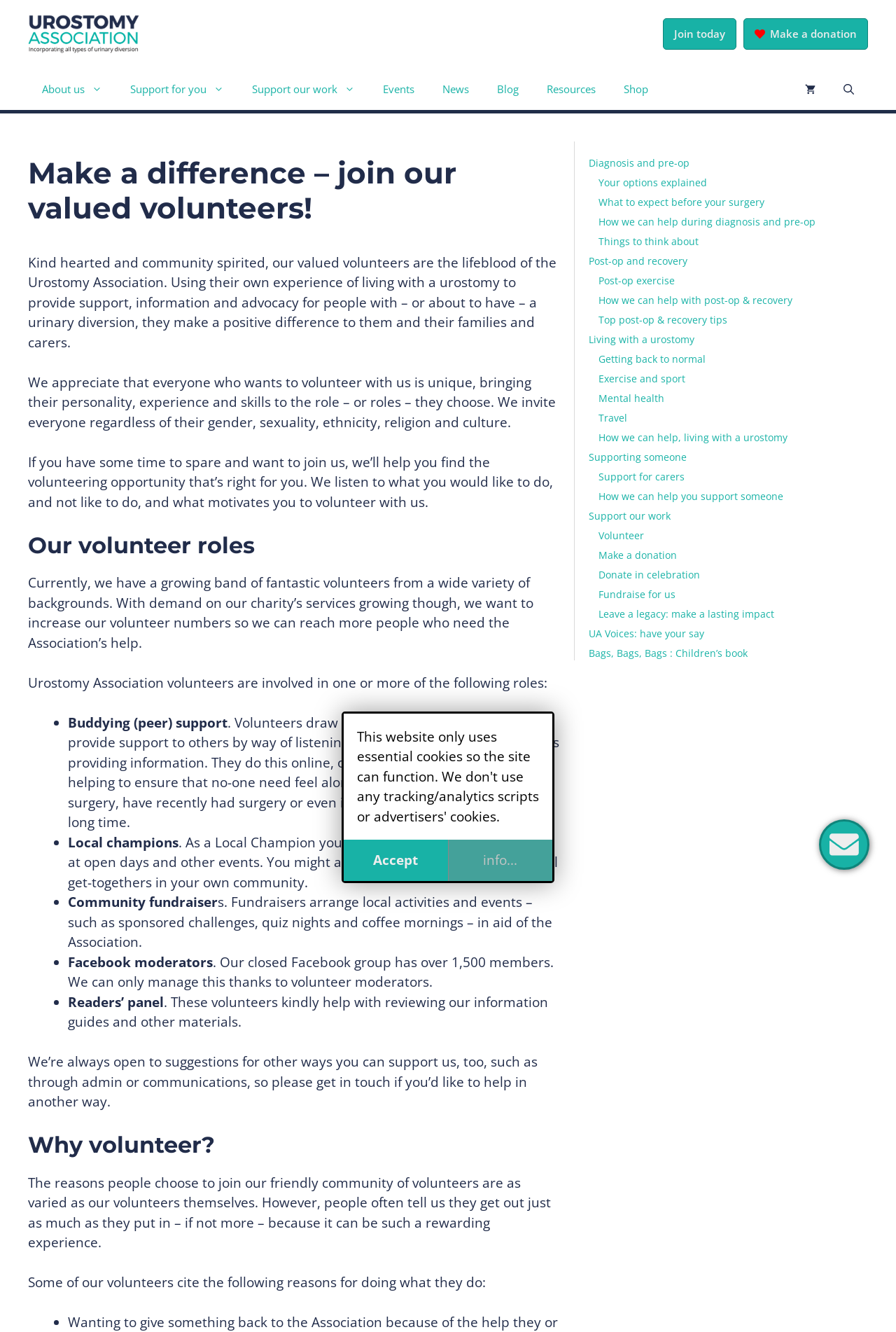Locate the bounding box coordinates of the area where you should click to accomplish the instruction: "Click 'Make a donation'".

[0.829, 0.014, 0.969, 0.037]